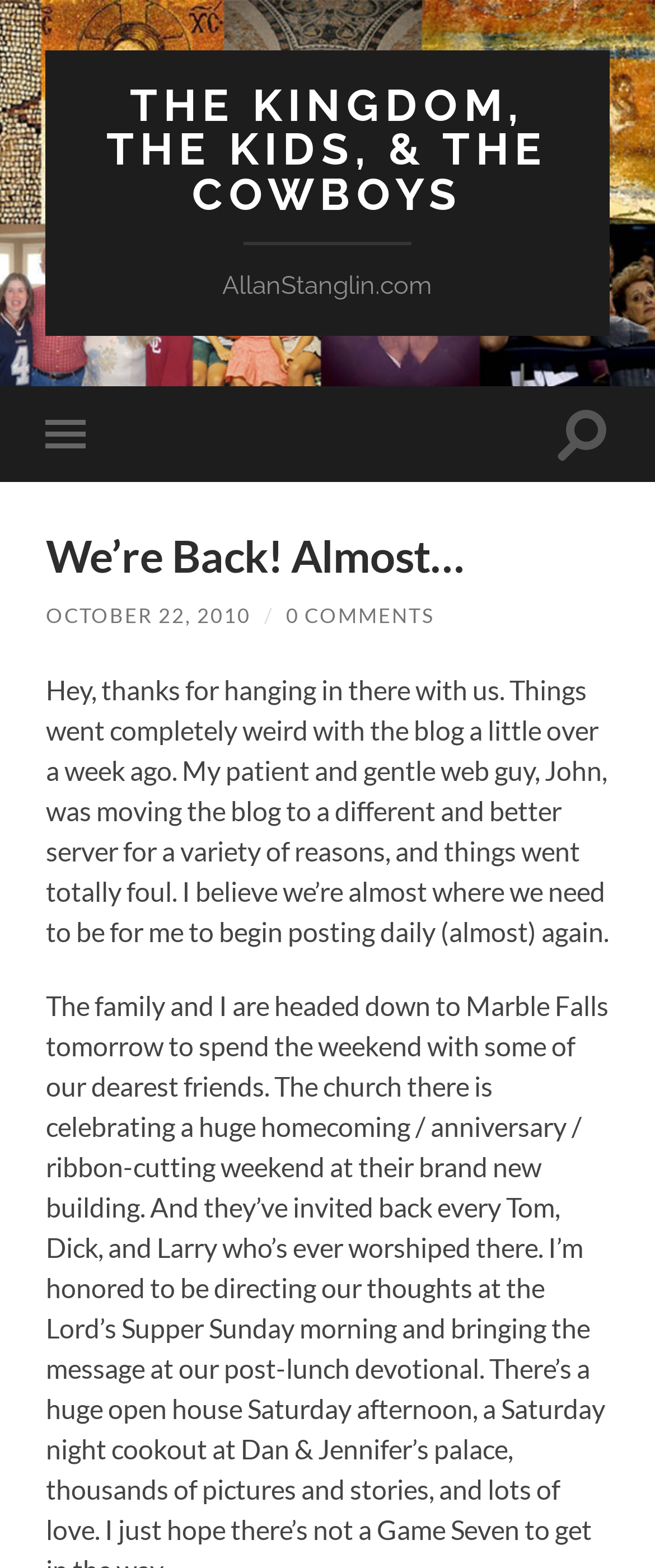Provide the bounding box coordinates for the specified HTML element described in this description: "Toggle search field". The coordinates should be four float numbers ranging from 0 to 1, in the format [left, top, right, bottom].

[0.848, 0.246, 0.93, 0.307]